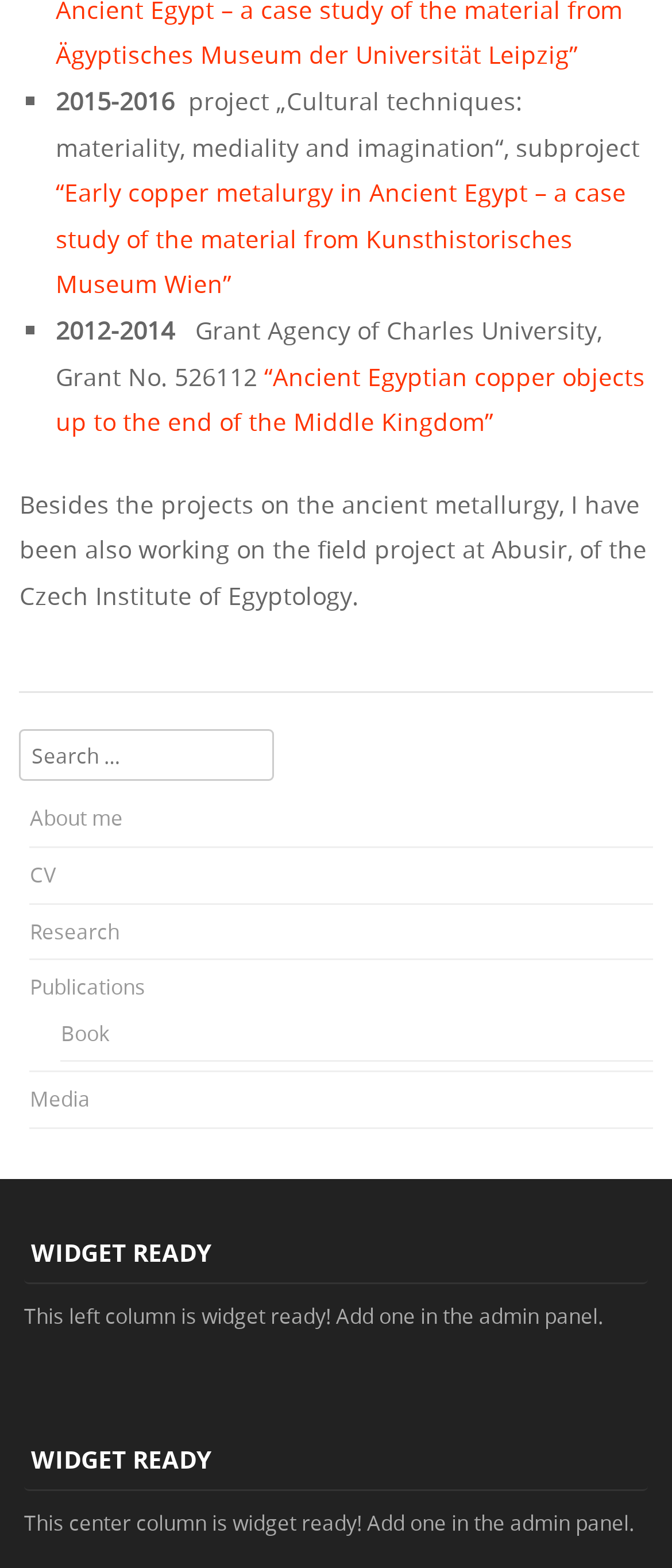Identify the bounding box coordinates necessary to click and complete the given instruction: "view publications".

[0.044, 0.62, 0.216, 0.638]